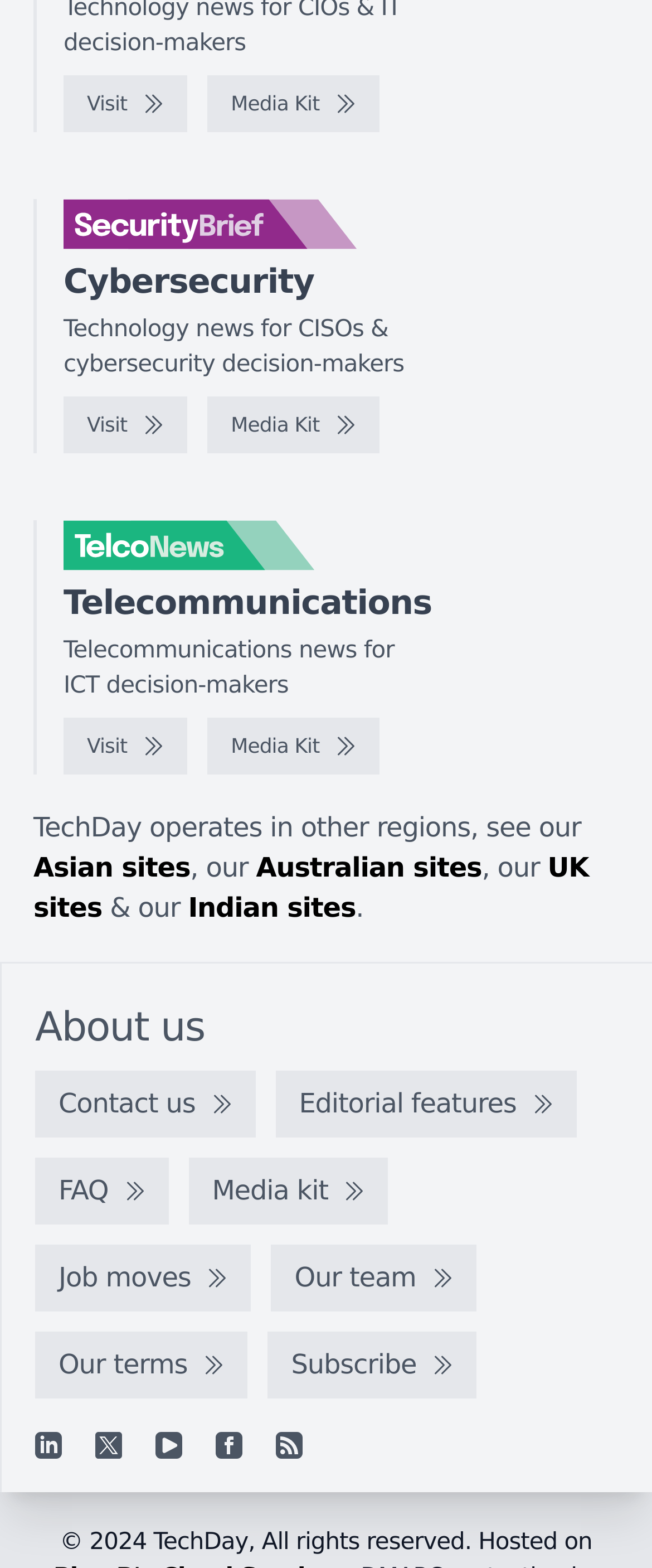Please give a succinct answer using a single word or phrase:
What is the main topic of the webpage?

Cybersecurity and Technology